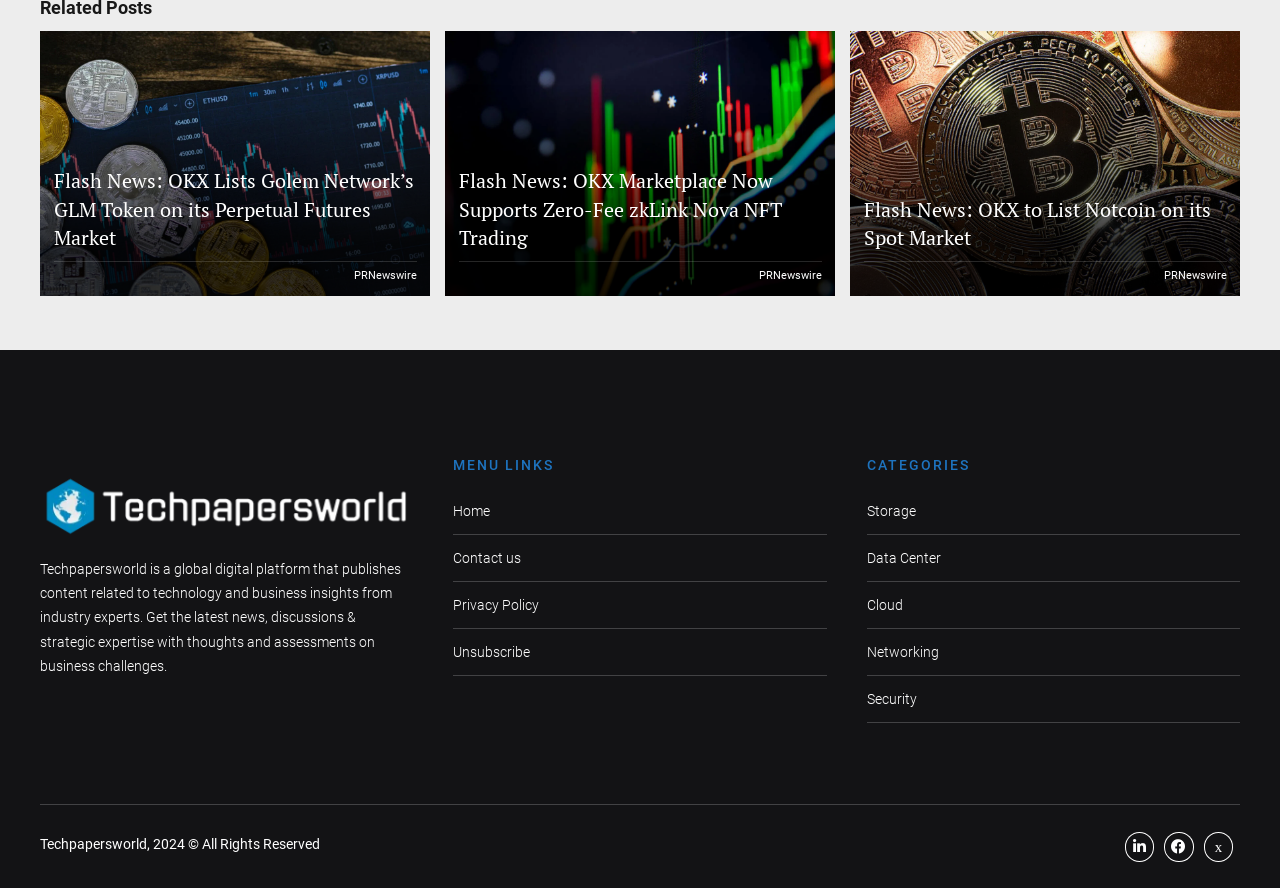How many social media links are there? Analyze the screenshot and reply with just one word or a short phrase.

3